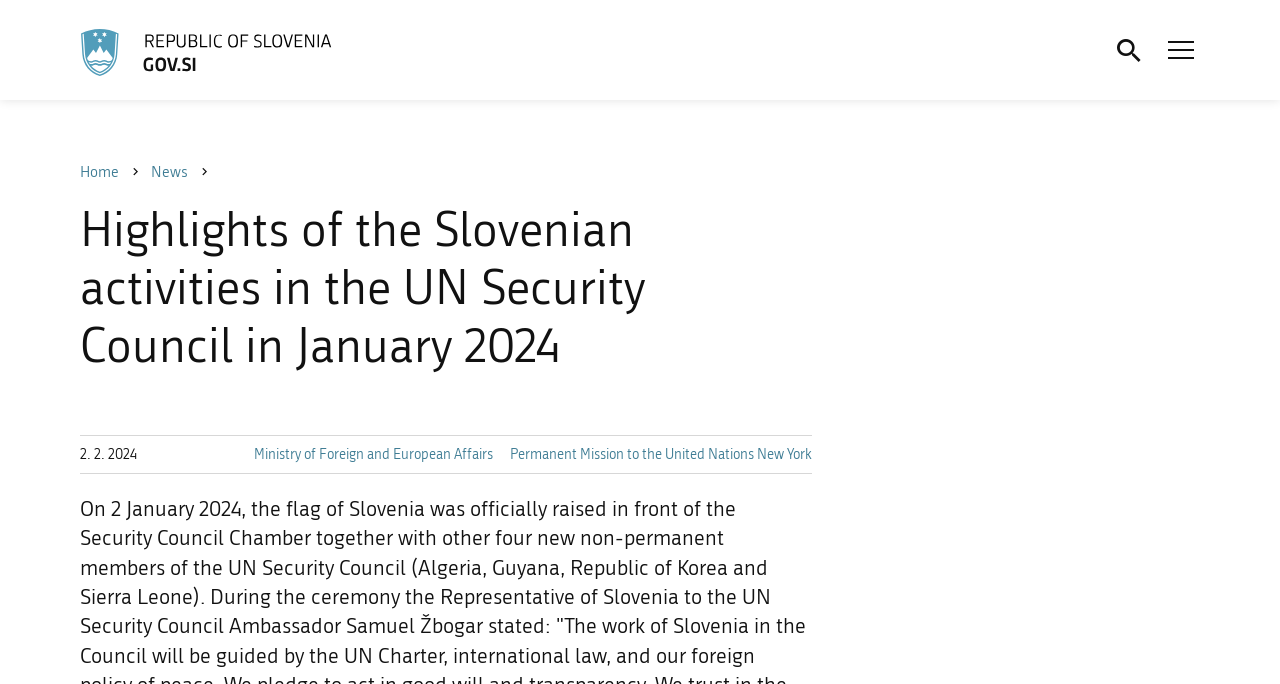Provide a brief response in the form of a single word or phrase:
What is the language selection option?

Choose language